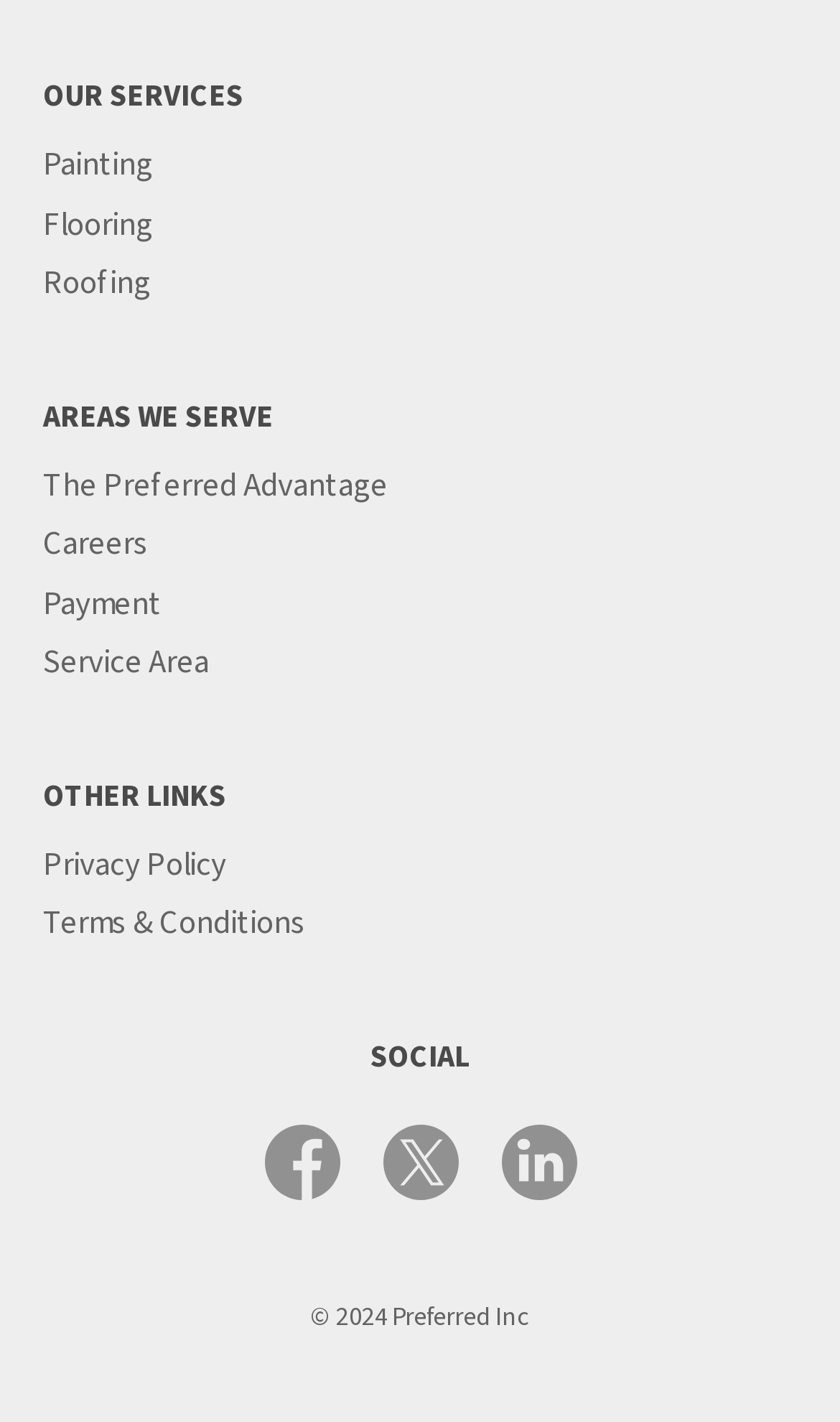Please answer the following query using a single word or phrase: 
What services does the company offer?

Painting, Flooring, Roofing